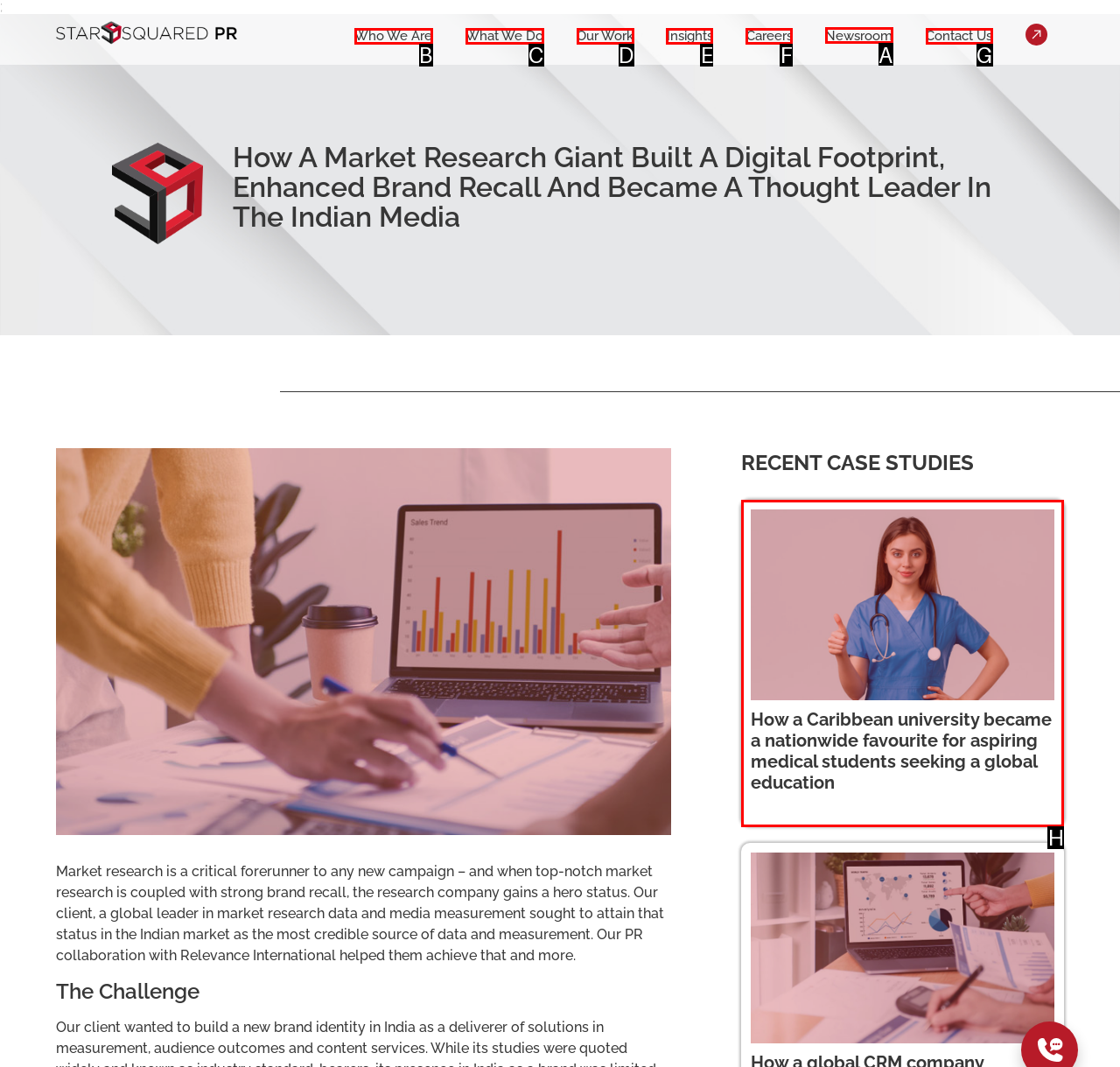Which UI element should be clicked to perform the following task: Check the 'Newsroom' page? Answer with the corresponding letter from the choices.

A